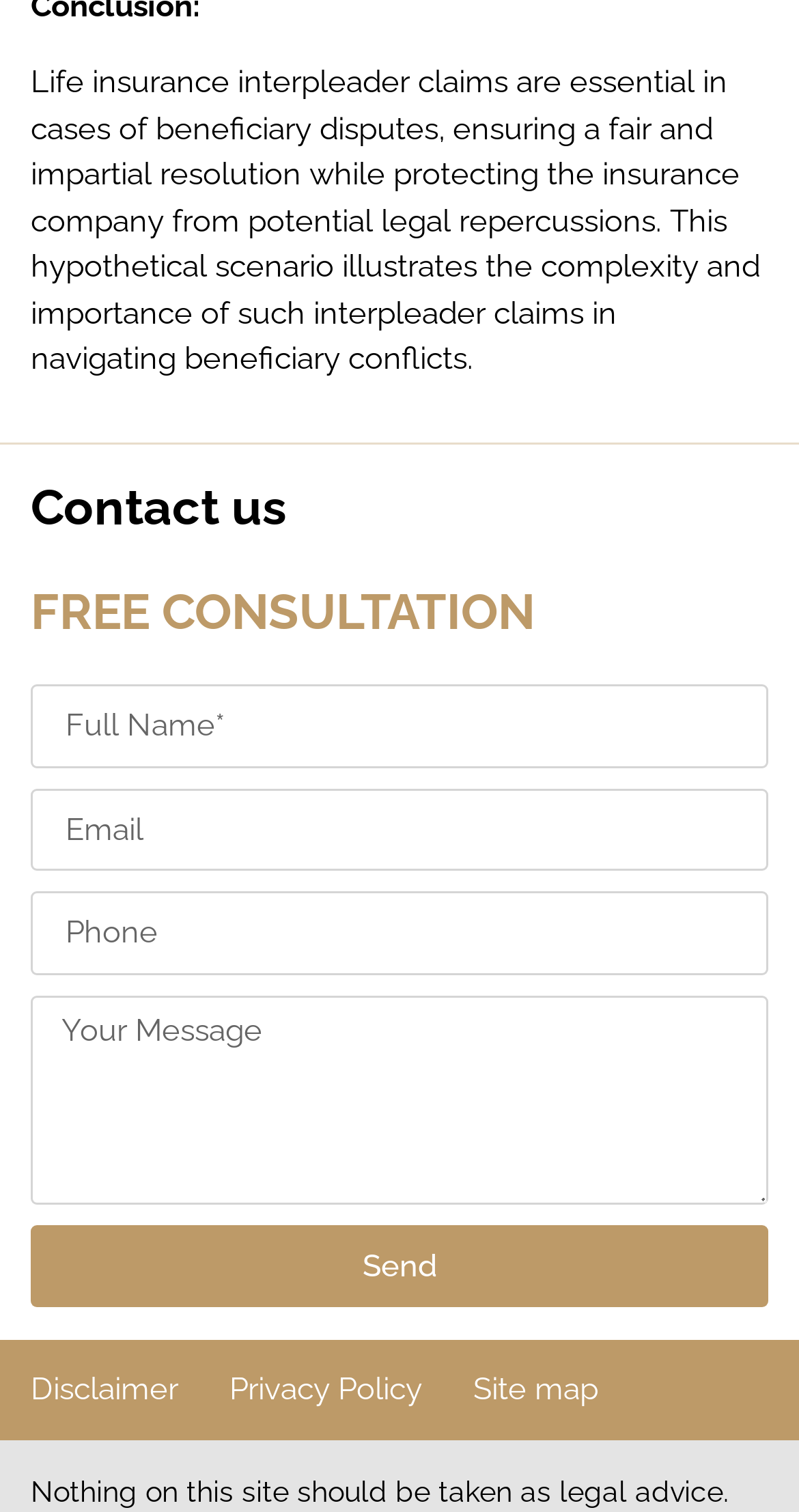What is the label of the last textbox on the contact form?
Look at the image and respond to the question as thoroughly as possible.

The last textbox on the contact form has the label 'Message', as indicated by the OCR text of the textbox element.